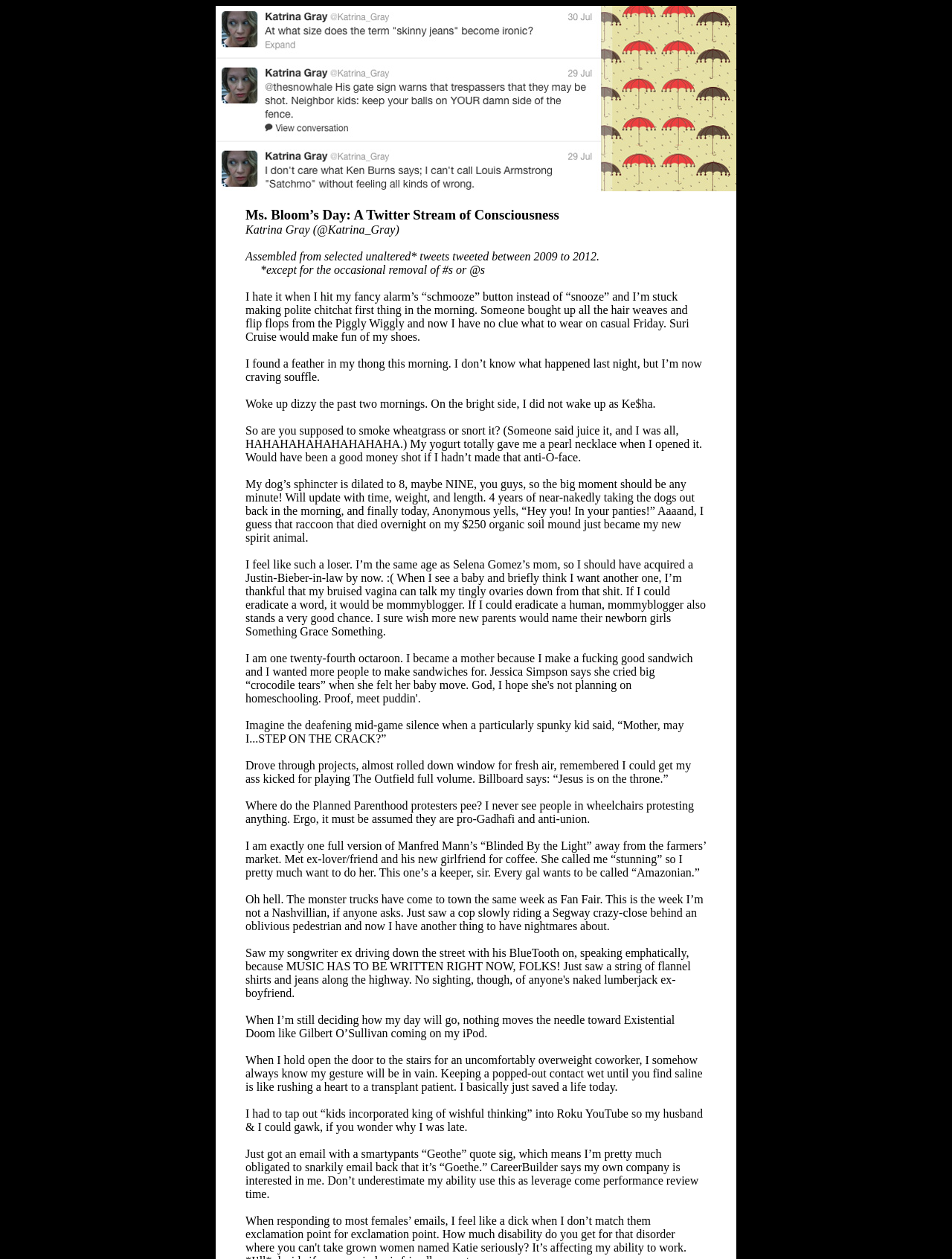Who is the author of the writing?
Please interpret the details in the image and answer the question thoroughly.

The author of the writing can be found in the StaticText element with the text 'Katrina Gray (@Katrina_Gray)'. This text is likely the author's name and Twitter handle, indicating that Katrina Gray is the author of the writing.